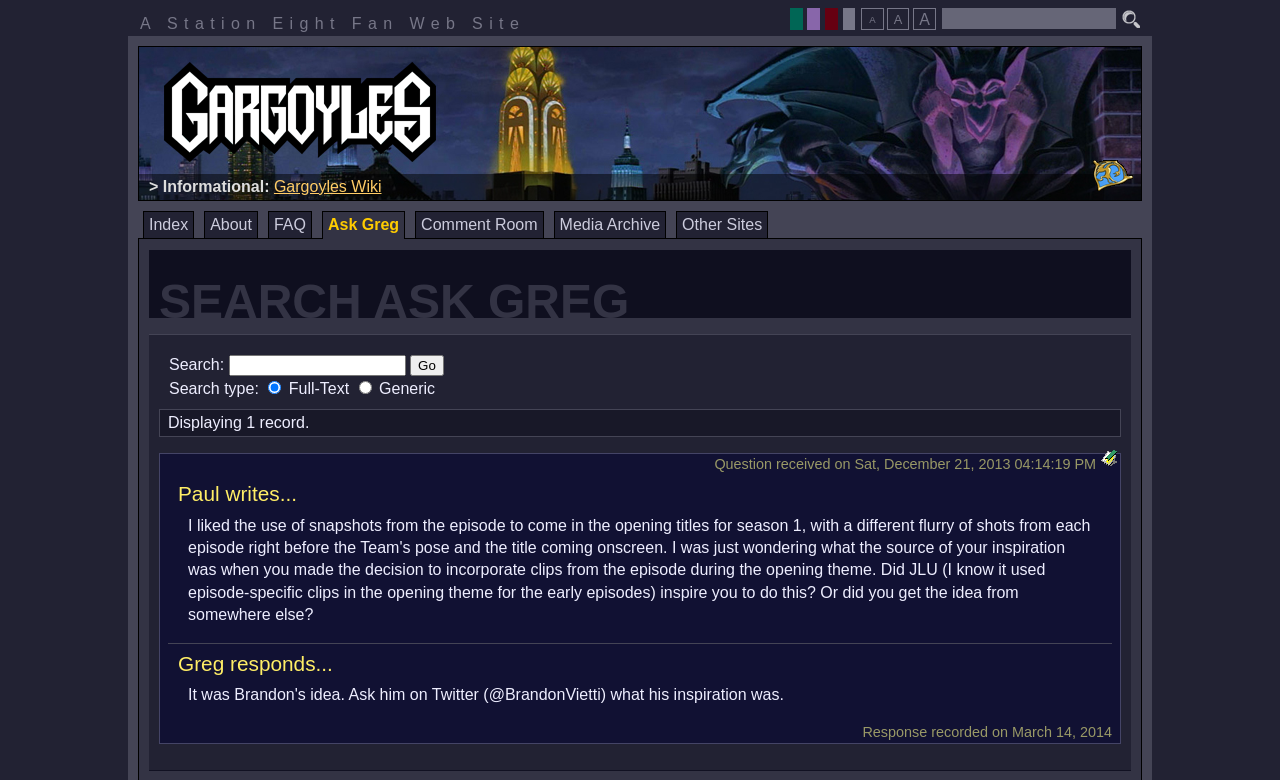Carefully observe the image and respond to the question with a detailed answer:
What is the date when the response was recorded?

The static text element with bounding box coordinates [0.674, 0.928, 0.869, 0.949] indicates that the response was recorded on 'March 14, 2014'.